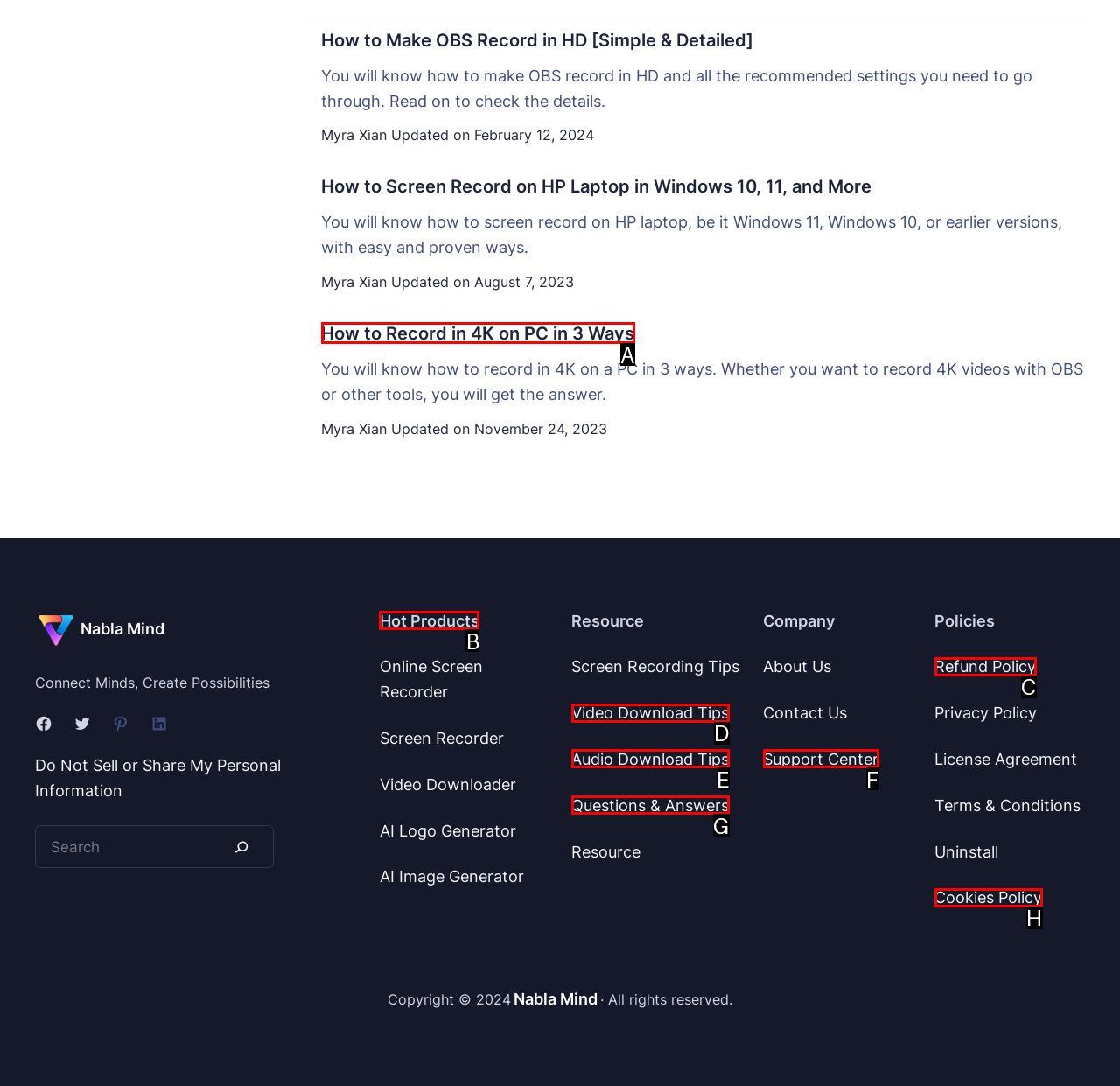Please indicate which option's letter corresponds to the task: Check the hot products by examining the highlighted elements in the screenshot.

B